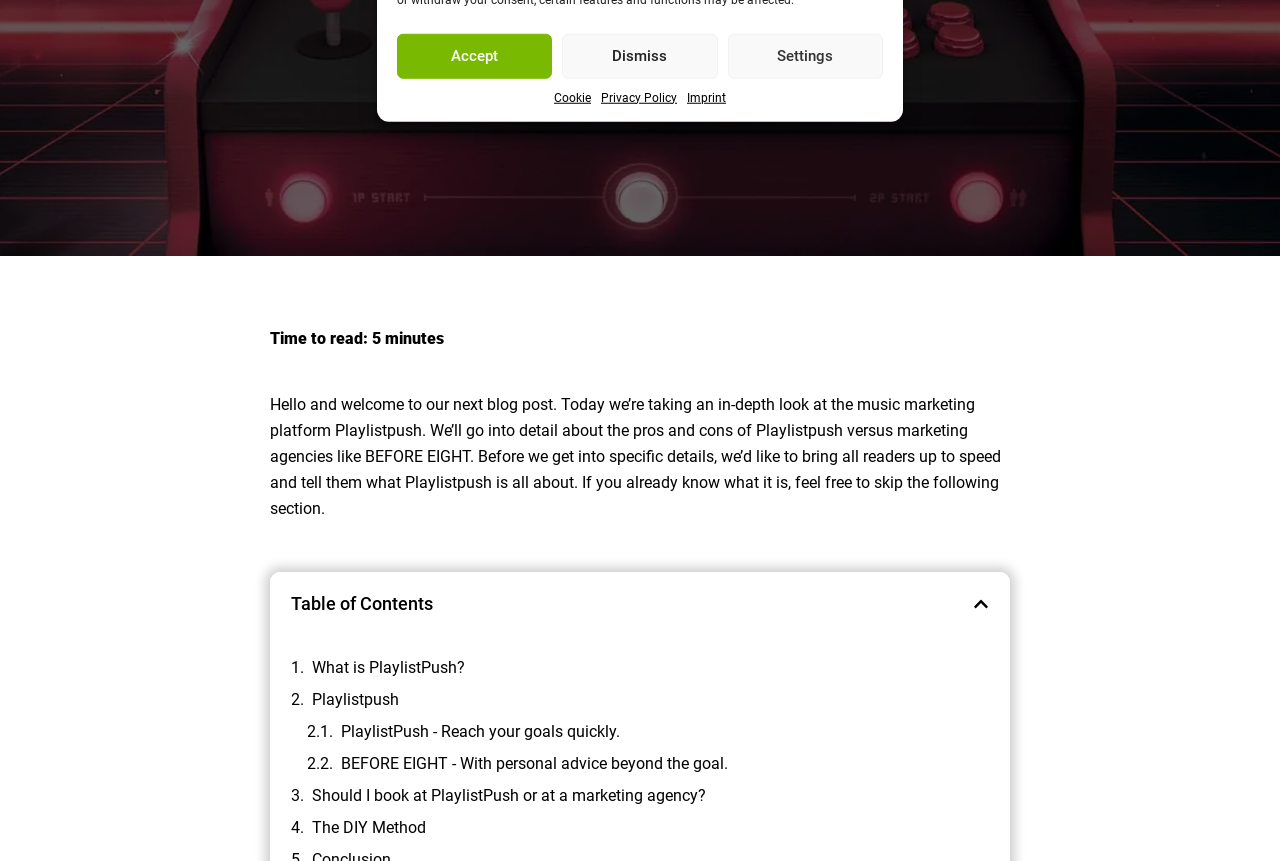Bounding box coordinates should be provided in the format (top-left x, top-left y, bottom-right x, bottom-right y) with all values between 0 and 1. Identify the bounding box for this UI element: Playlistpush

[0.244, 0.799, 0.312, 0.826]